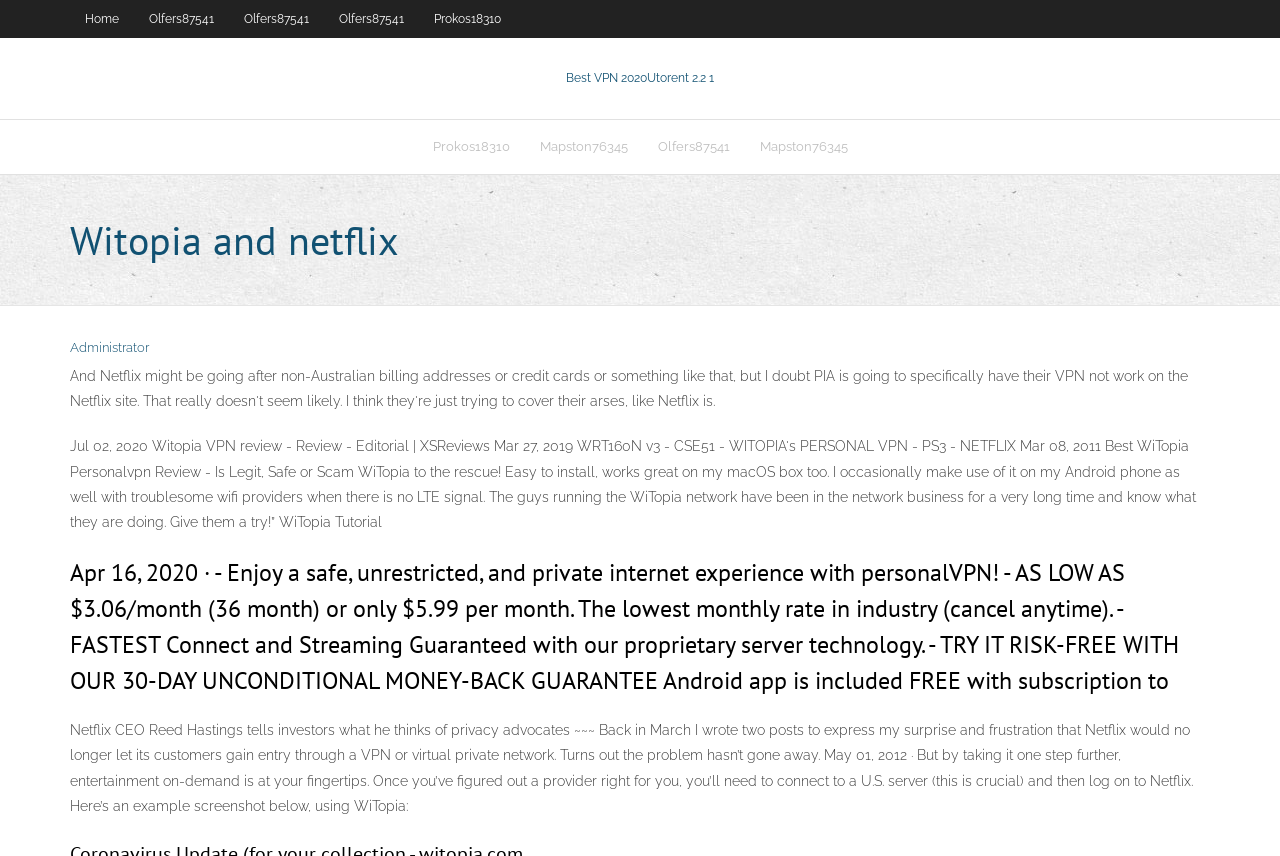Locate the bounding box coordinates of the area to click to fulfill this instruction: "Go to Best VPN 2020Utorent 2.2 1". The bounding box should be presented as four float numbers between 0 and 1, in the order [left, top, right, bottom].

[0.442, 0.082, 0.558, 0.099]